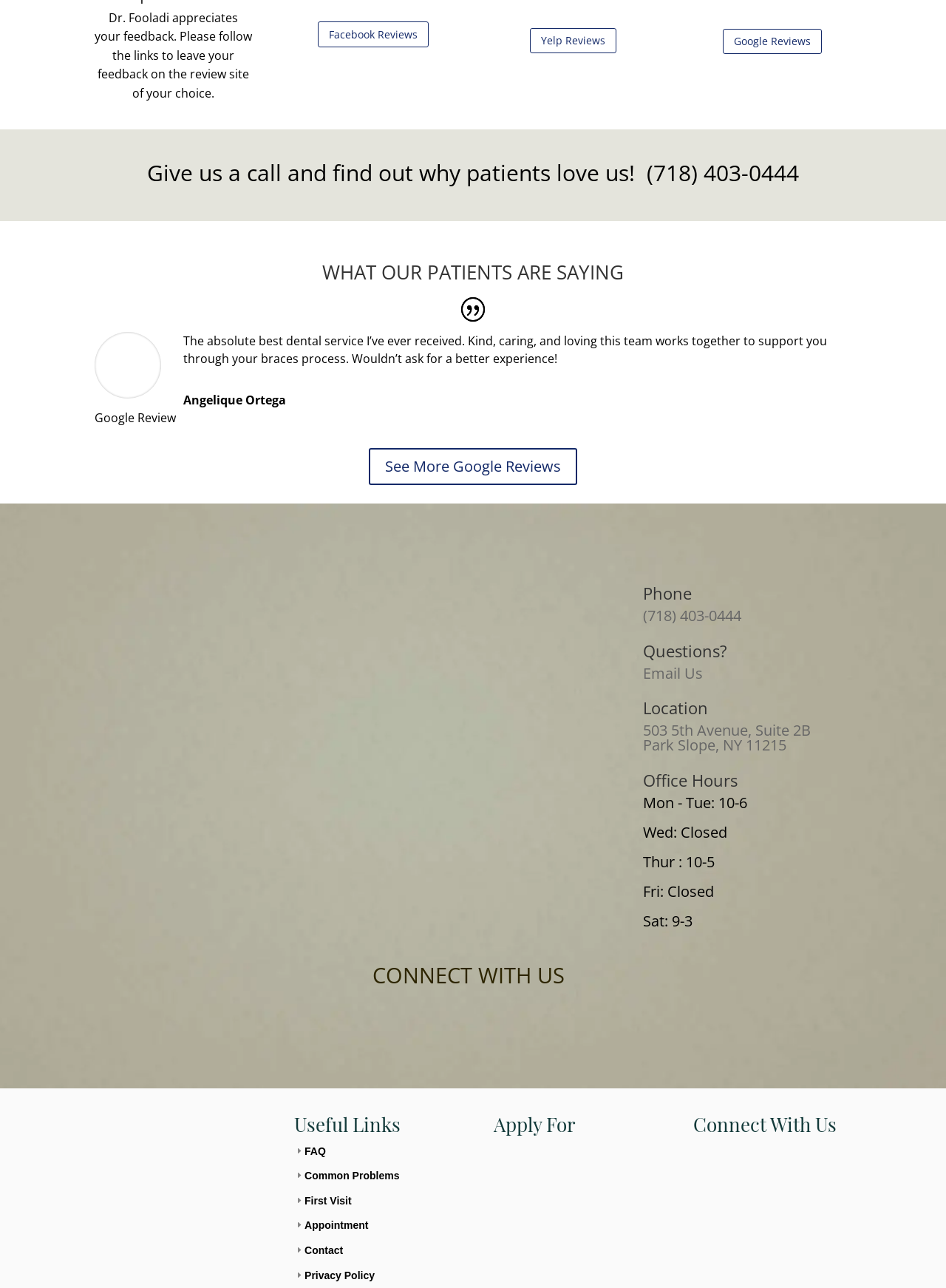Select the bounding box coordinates of the element I need to click to carry out the following instruction: "Leave a review on Facebook".

[0.336, 0.017, 0.453, 0.036]